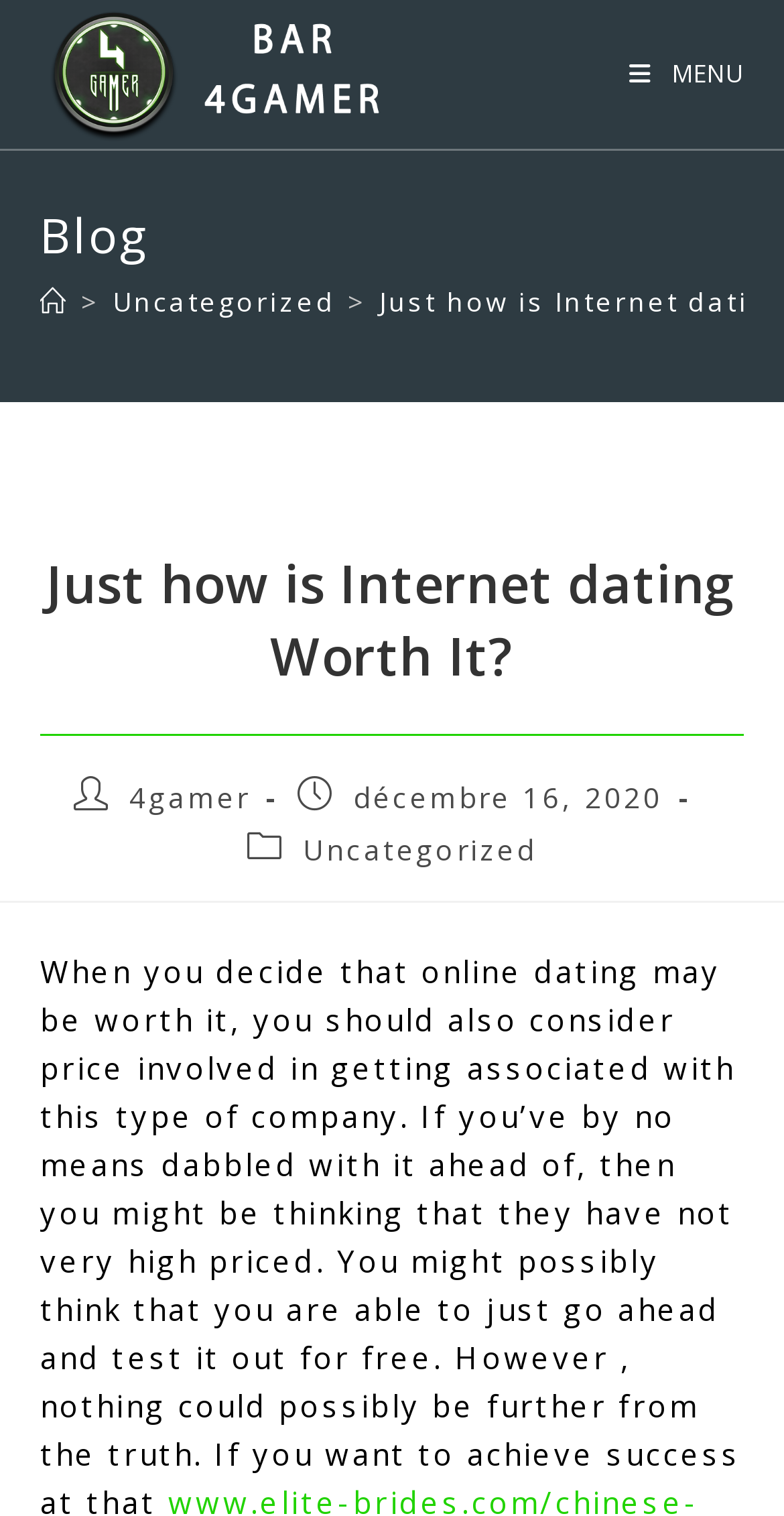Using the elements shown in the image, answer the question comprehensively: What is the category of the post?

The category of the post can be found in the middle of the webpage, where it says 'Post category:' followed by 'Uncategorized'.